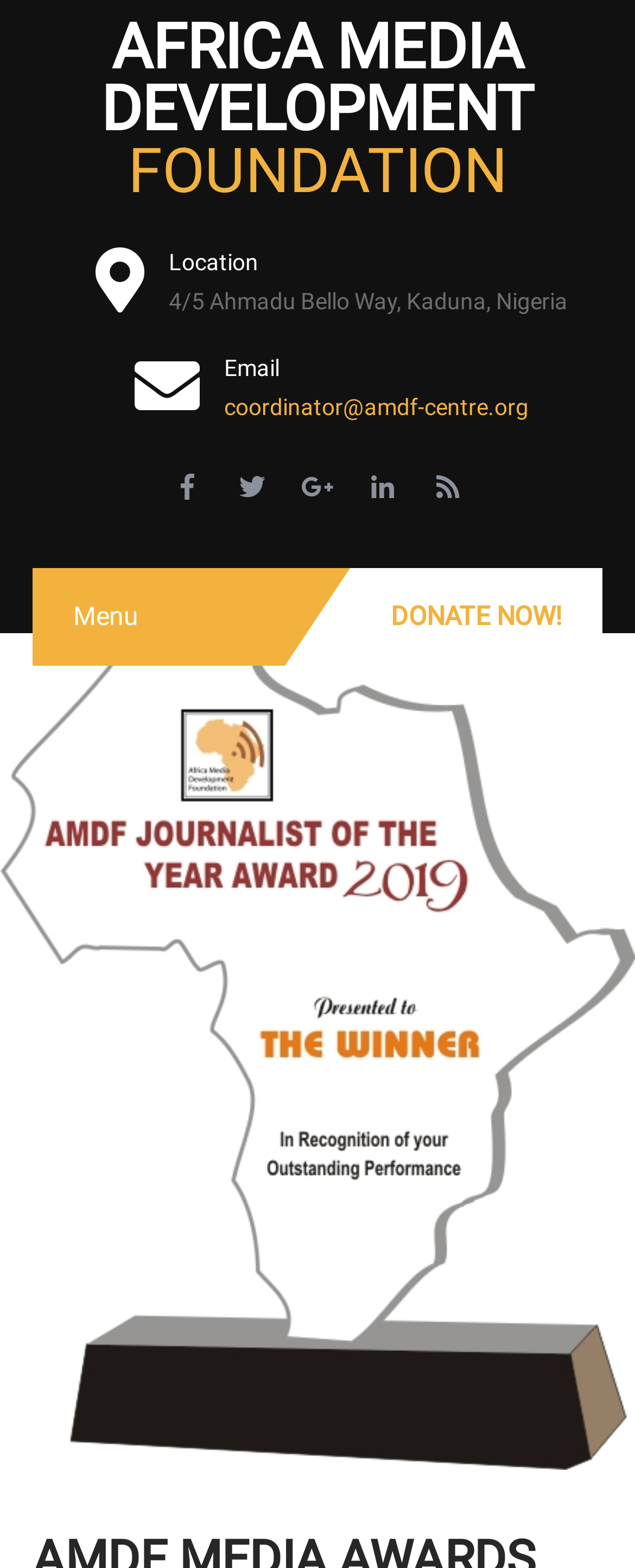What is the email address of the coordinator?
Answer the question based on the image using a single word or a brief phrase.

coordinator@amdf-centre.org